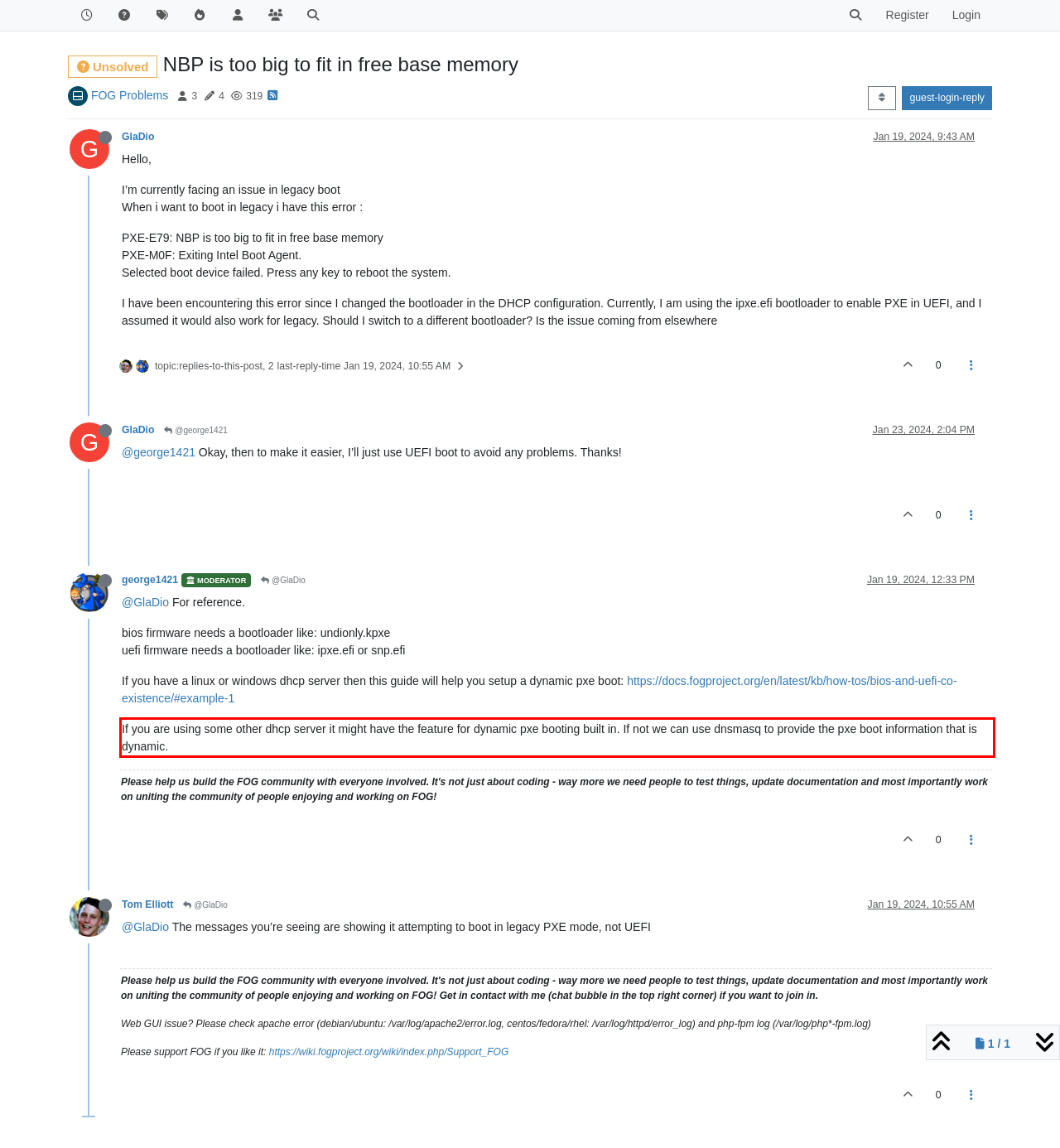From the provided screenshot, extract the text content that is enclosed within the red bounding box.

If you are using some other dhcp server it might have the feature for dynamic pxe booting built in. If not we can use dnsmasq to provide the pxe boot information that is dynamic.